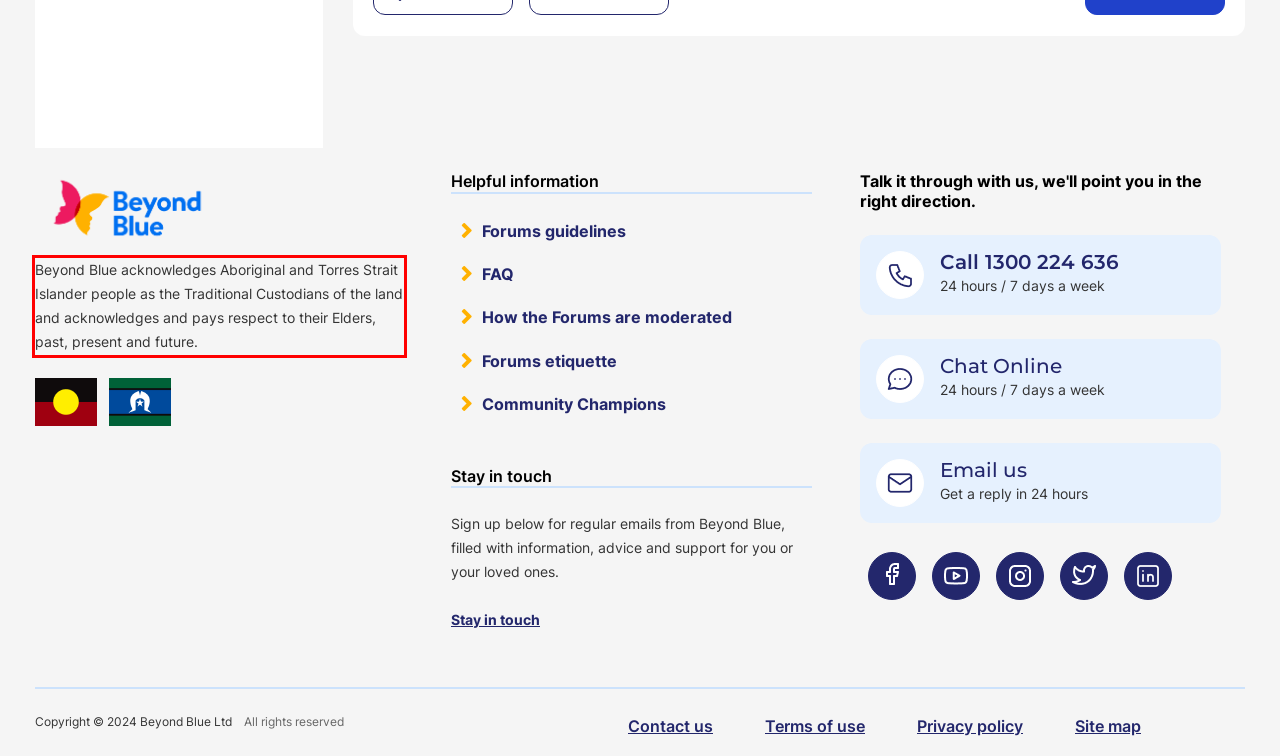Look at the screenshot of the webpage, locate the red rectangle bounding box, and generate the text content that it contains.

Beyond Blue acknowledges Aboriginal and Torres Strait Islander people as the Traditional Custodians of the land and acknowledges and pays respect to their Elders, past, present and future.